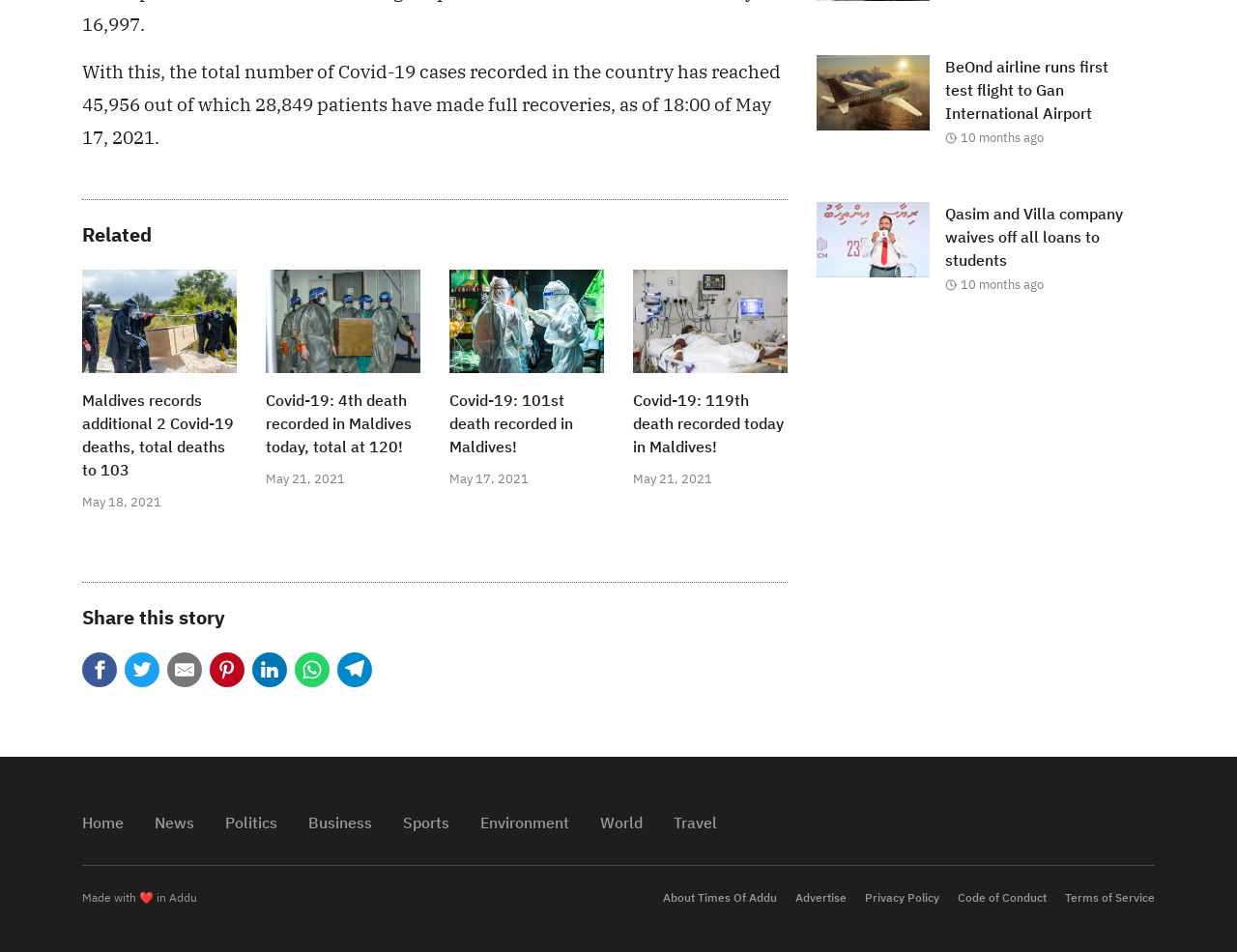What is the category of the news article 'BeOnd airline runs first test flight to Gan International Airport'?
Answer the question with a detailed and thorough explanation.

The answer can be inferred by looking at the categories listed at the top of the webpage, which include 'Home', 'News', 'Politics', 'Business', 'Sports', 'Environment', 'World', and 'Travel'. The article 'BeOnd airline runs first test flight to Gan International Airport' is likely to fall under the 'Travel' category.